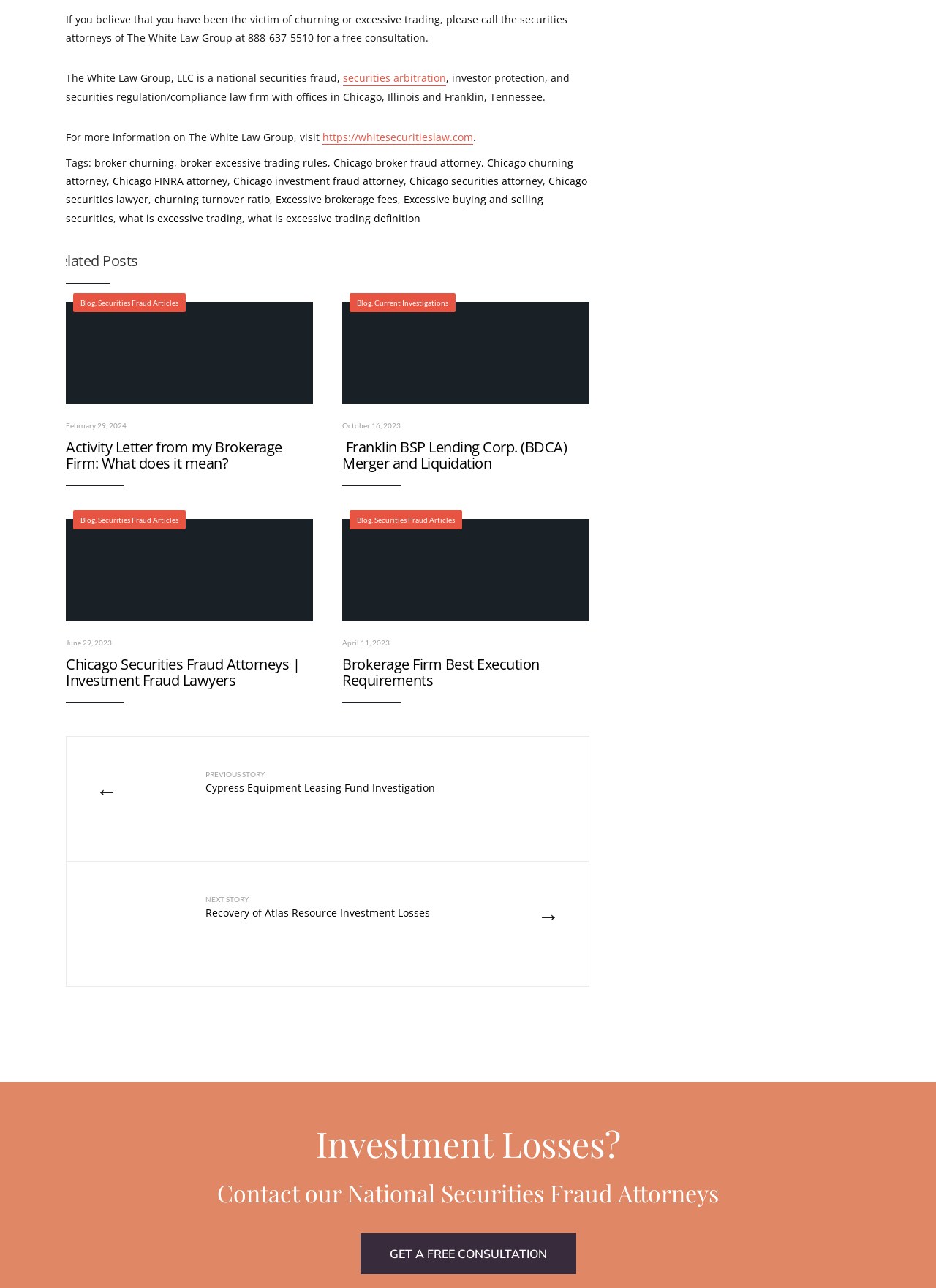What is the purpose of the 'GET A FREE CONSULTATION' link?
Using the information from the image, provide a comprehensive answer to the question.

The 'GET A FREE CONSULTATION' link is located at the bottom of the webpage, below the text 'Investment Losses? Contact our National Securities Fraud Attorneys', which suggests that the purpose of this link is to allow users to contact the securities fraud attorneys for a free consultation.